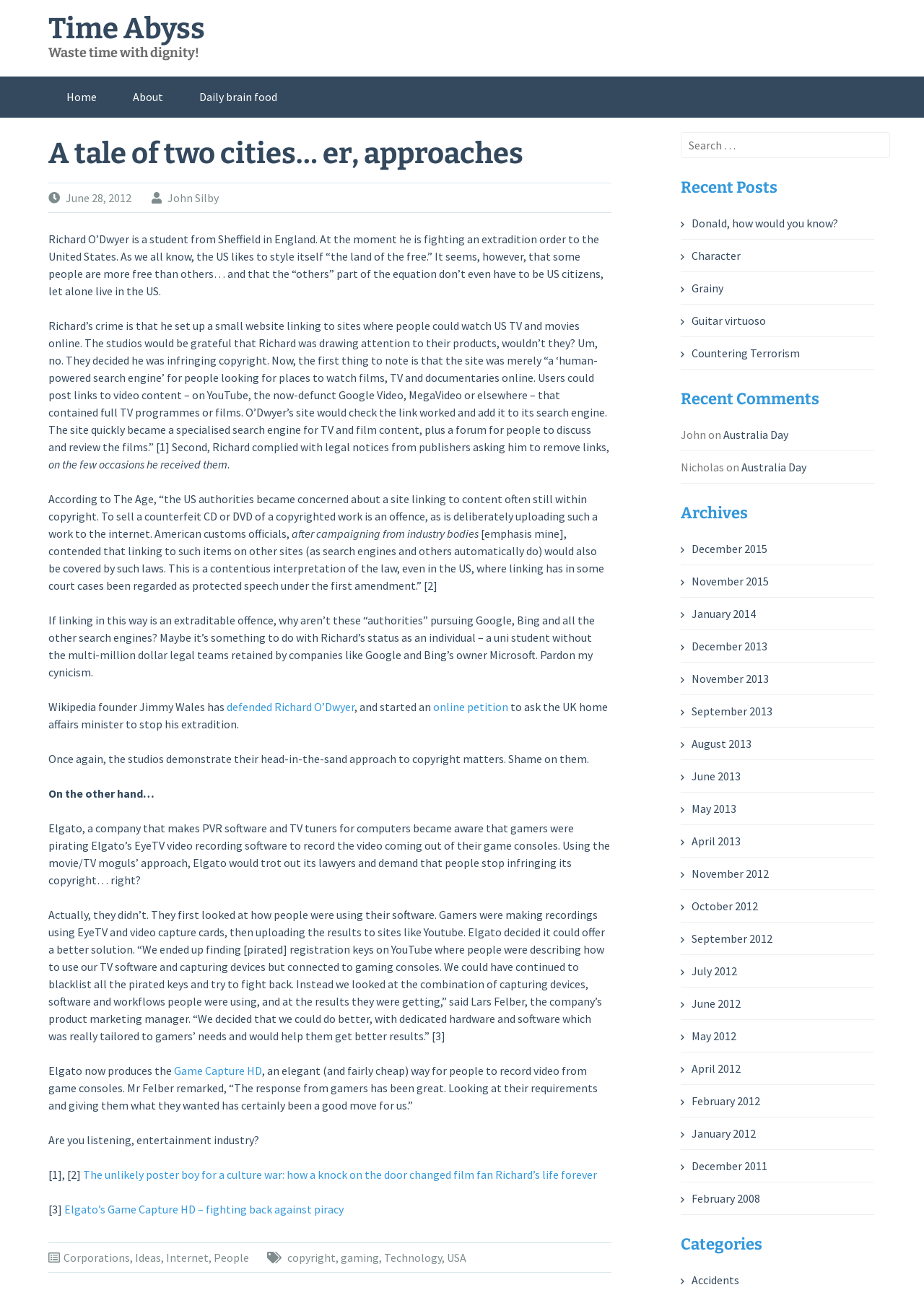Please find the bounding box coordinates of the clickable region needed to complete the following instruction: "Read the 'Daily brain food' article". The bounding box coordinates must consist of four float numbers between 0 and 1, i.e., [left, top, right, bottom].

[0.196, 0.059, 0.319, 0.091]